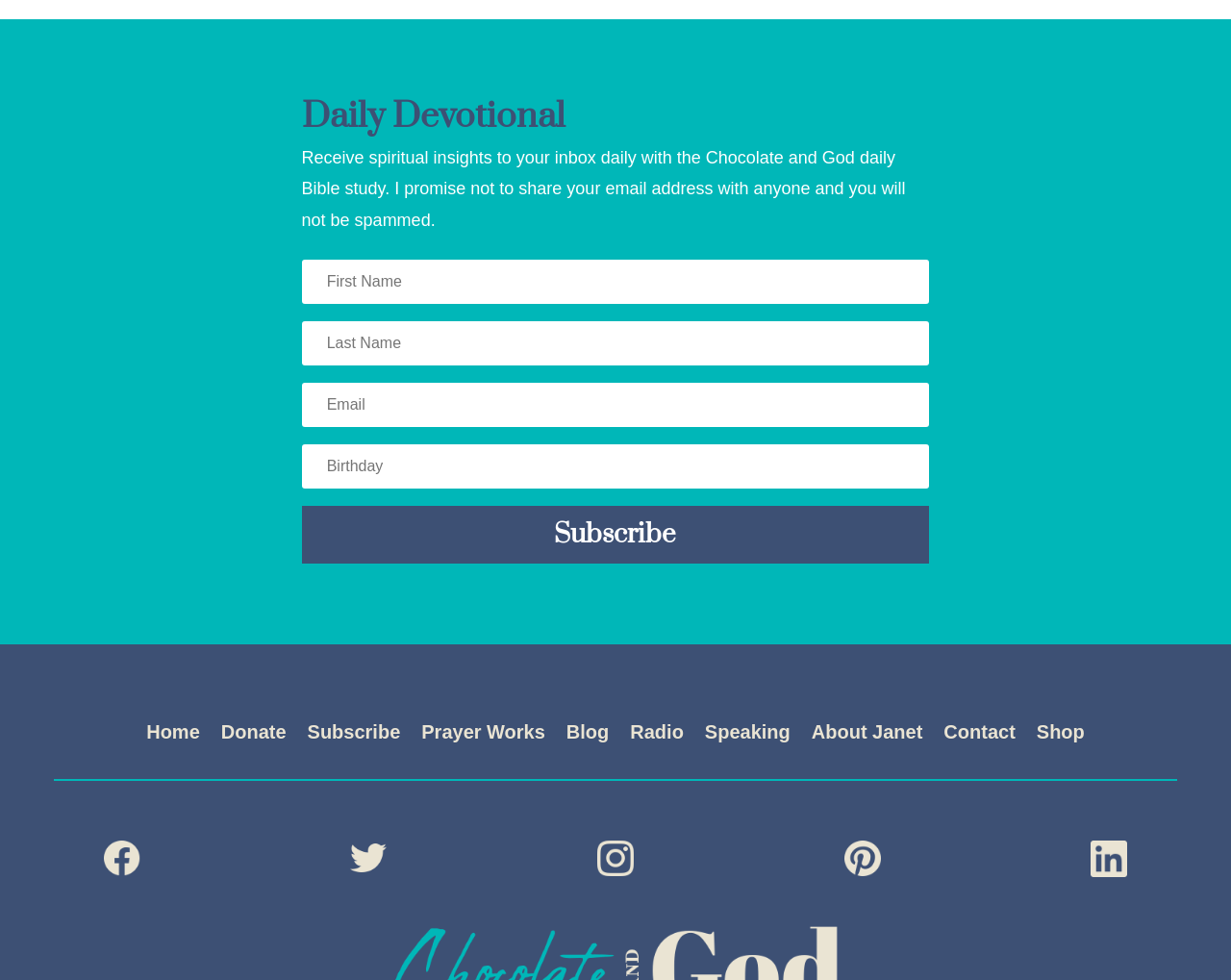How many textboxes are available for input?
Refer to the image and respond with a one-word or short-phrase answer.

4